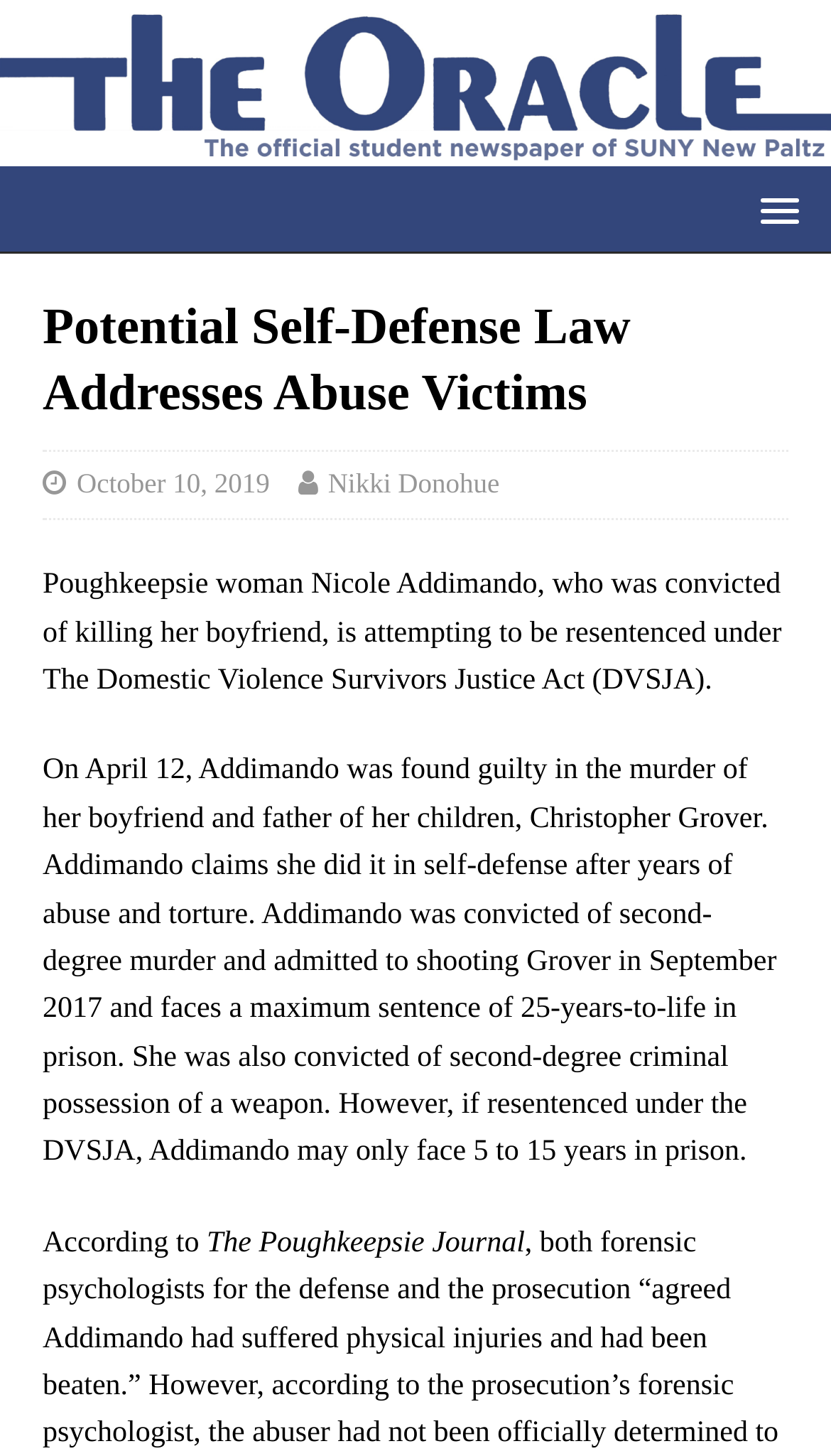What is Nicole Addimando convicted of?
Please provide a comprehensive answer to the question based on the webpage screenshot.

According to the webpage, Nicole Addimando was found guilty of killing her boyfriend, Christopher Grover, and was convicted of second-degree murder and second-degree criminal possession of a weapon.